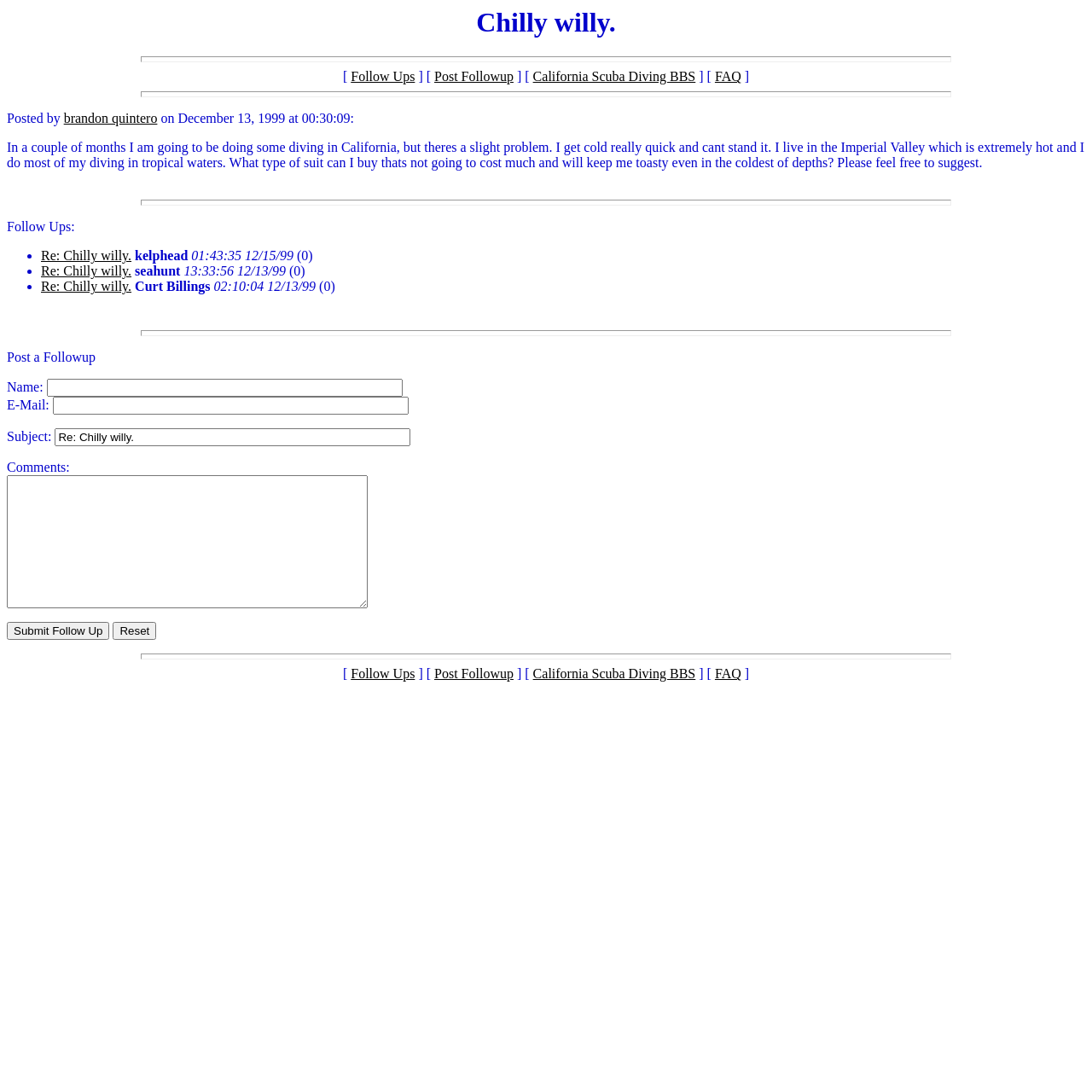Highlight the bounding box coordinates of the element that should be clicked to carry out the following instruction: "Click on the 'Post Followup' link". The coordinates must be given as four float numbers ranging from 0 to 1, i.e., [left, top, right, bottom].

[0.398, 0.064, 0.47, 0.077]